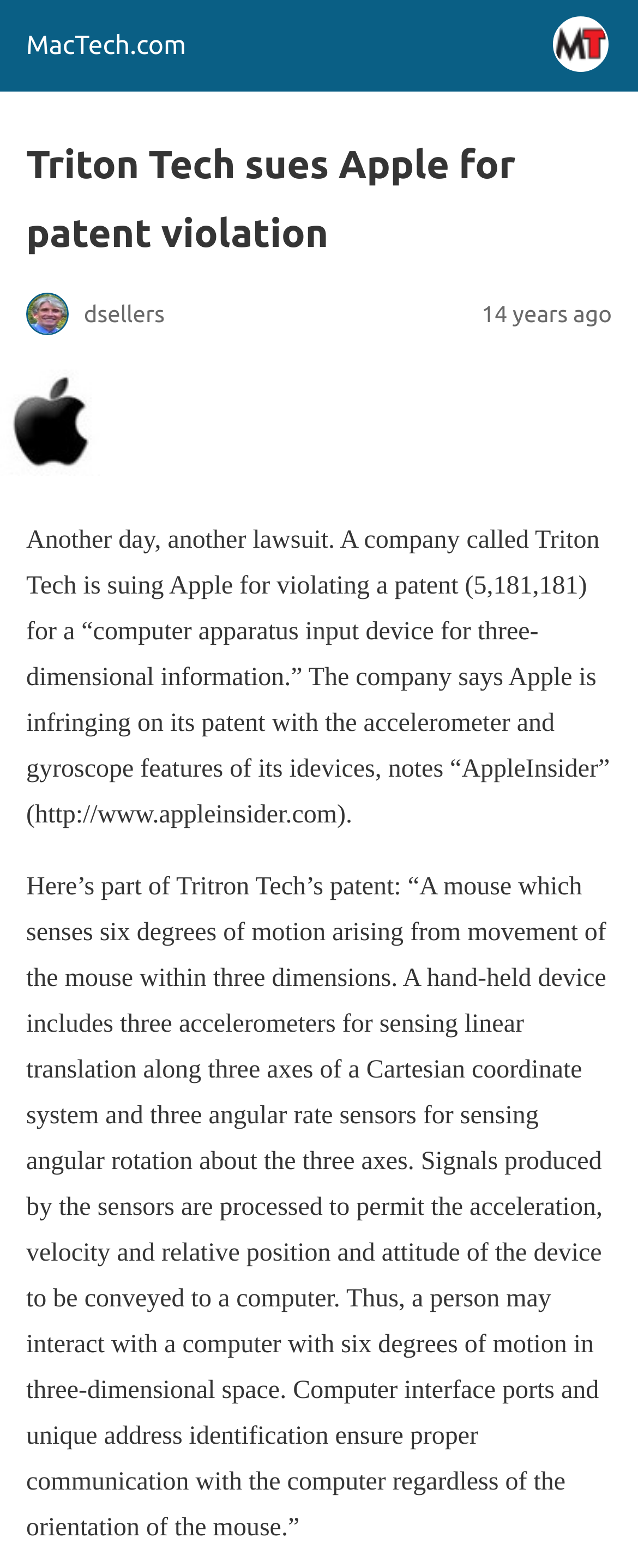Find the primary header on the webpage and provide its text.

Triton Tech sues Apple for patent violation